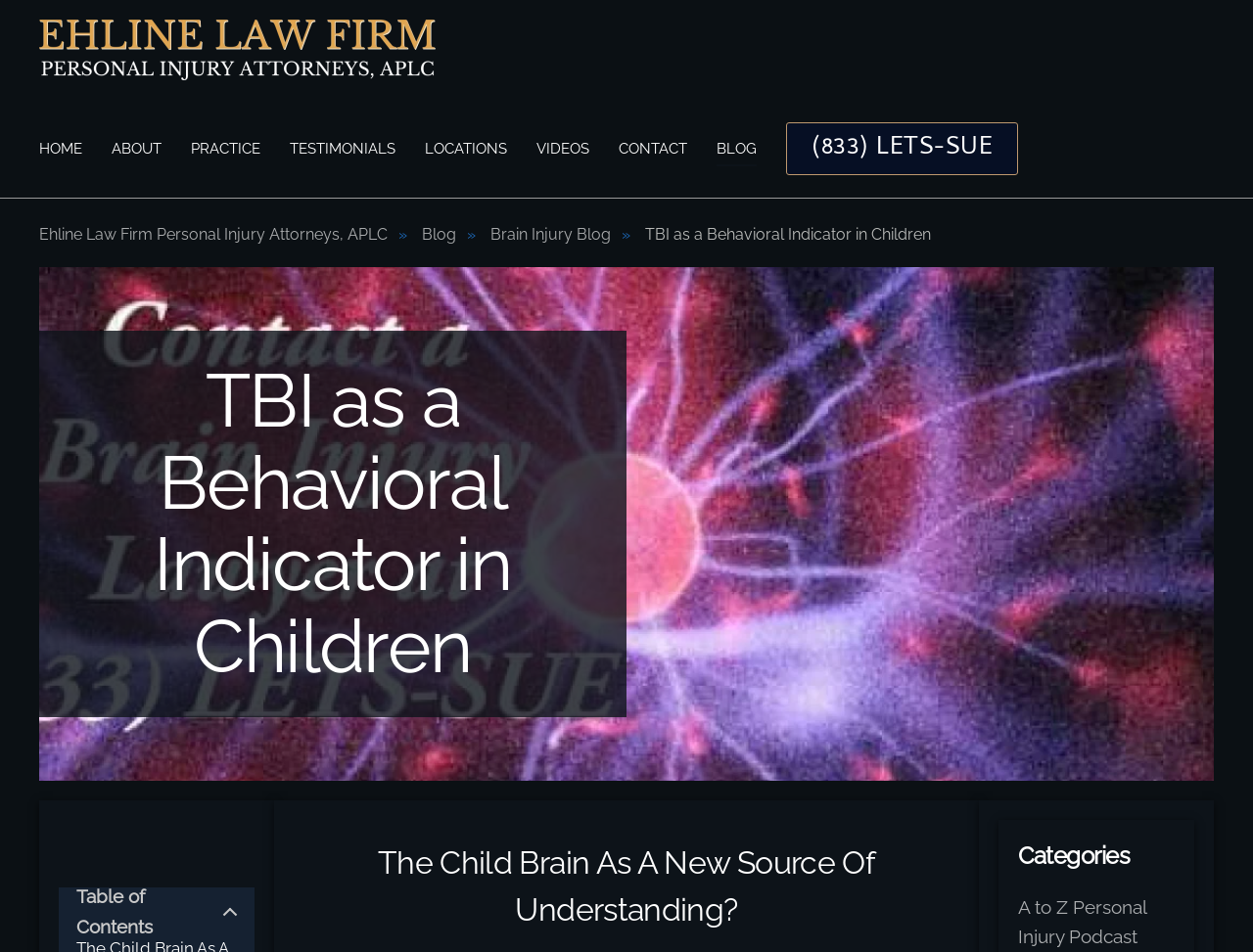What is the topic of the current page?
Provide a fully detailed and comprehensive answer to the question.

I found the topic of the current page by looking at the StaticText 'TBI as a Behavioral Indicator in Children' in the breadcrumb navigation and the heading 'TBI as a Behavioral Indicator in Children' in the carousel region.